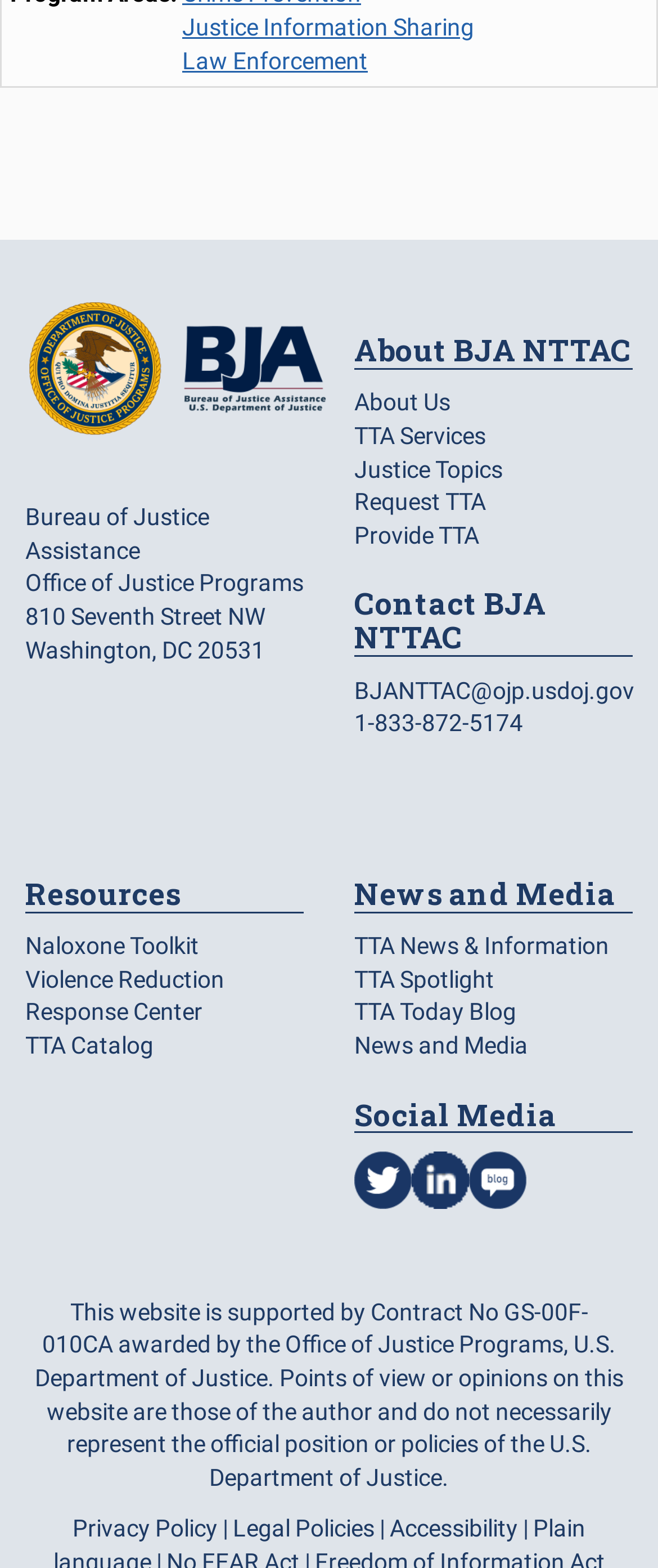Identify the bounding box coordinates of the element to click to follow this instruction: 'View Naloxone Toolkit'. Ensure the coordinates are four float values between 0 and 1, provided as [left, top, right, bottom].

[0.038, 0.595, 0.303, 0.612]